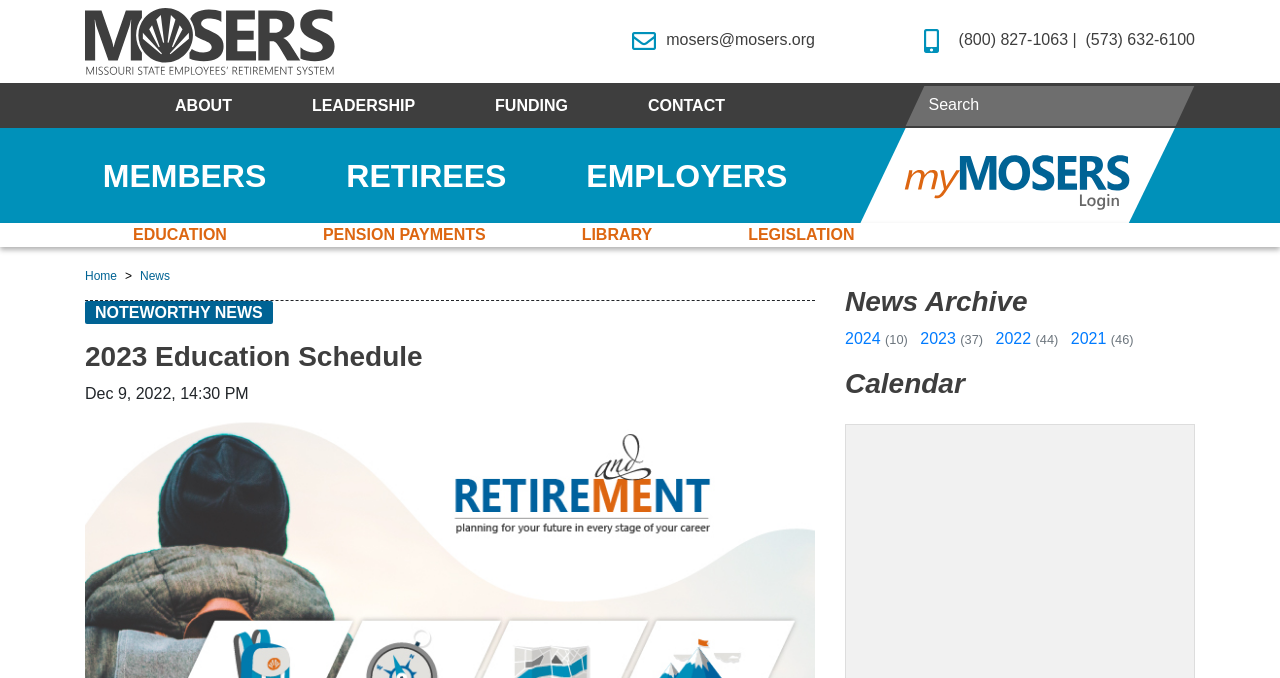Determine the bounding box coordinates of the element that should be clicked to execute the following command: "check the 2023 news".

[0.719, 0.486, 0.747, 0.511]